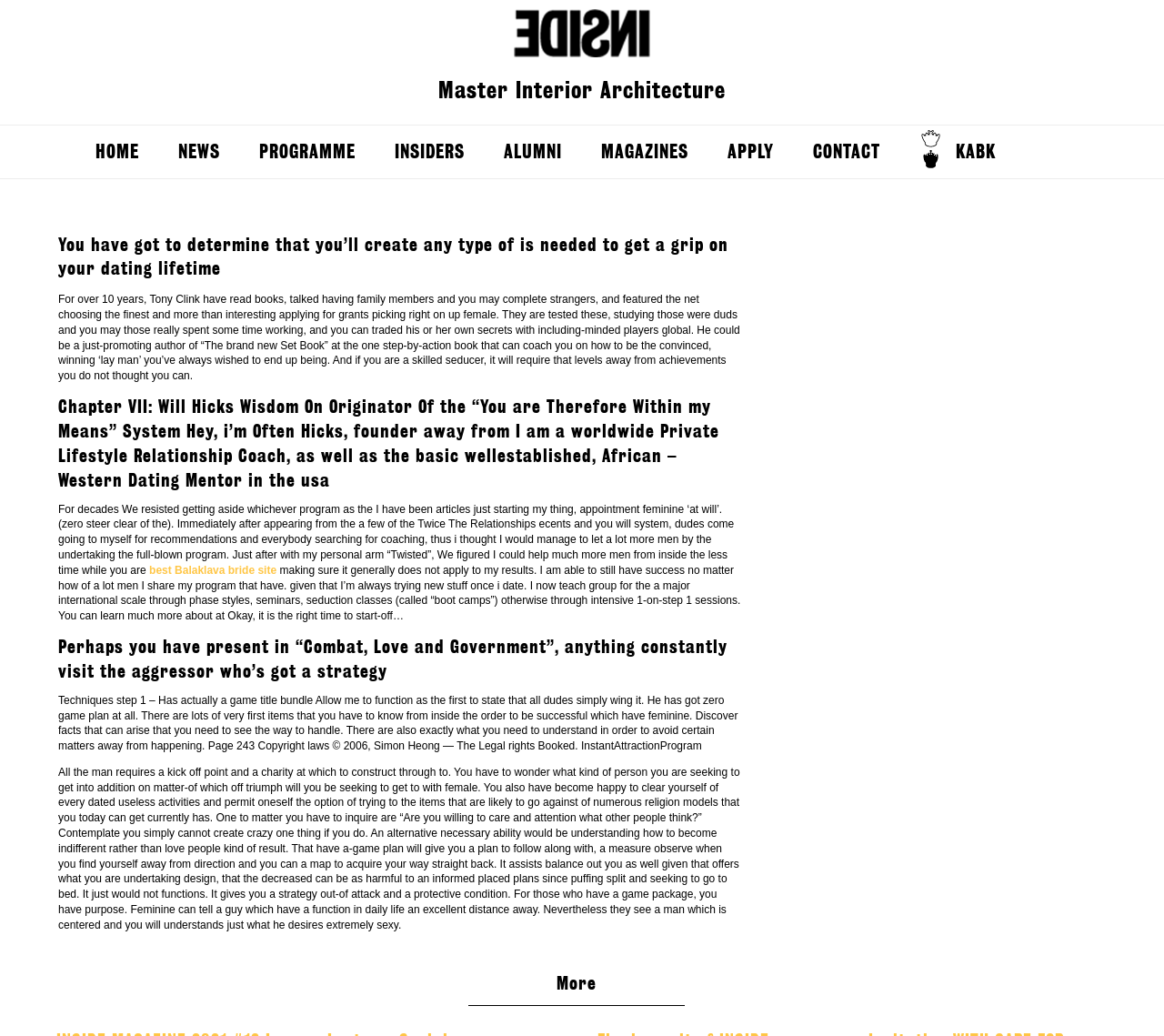Indicate the bounding box coordinates of the clickable region to achieve the following instruction: "Click 'NEWS'."

[0.153, 0.121, 0.189, 0.172]